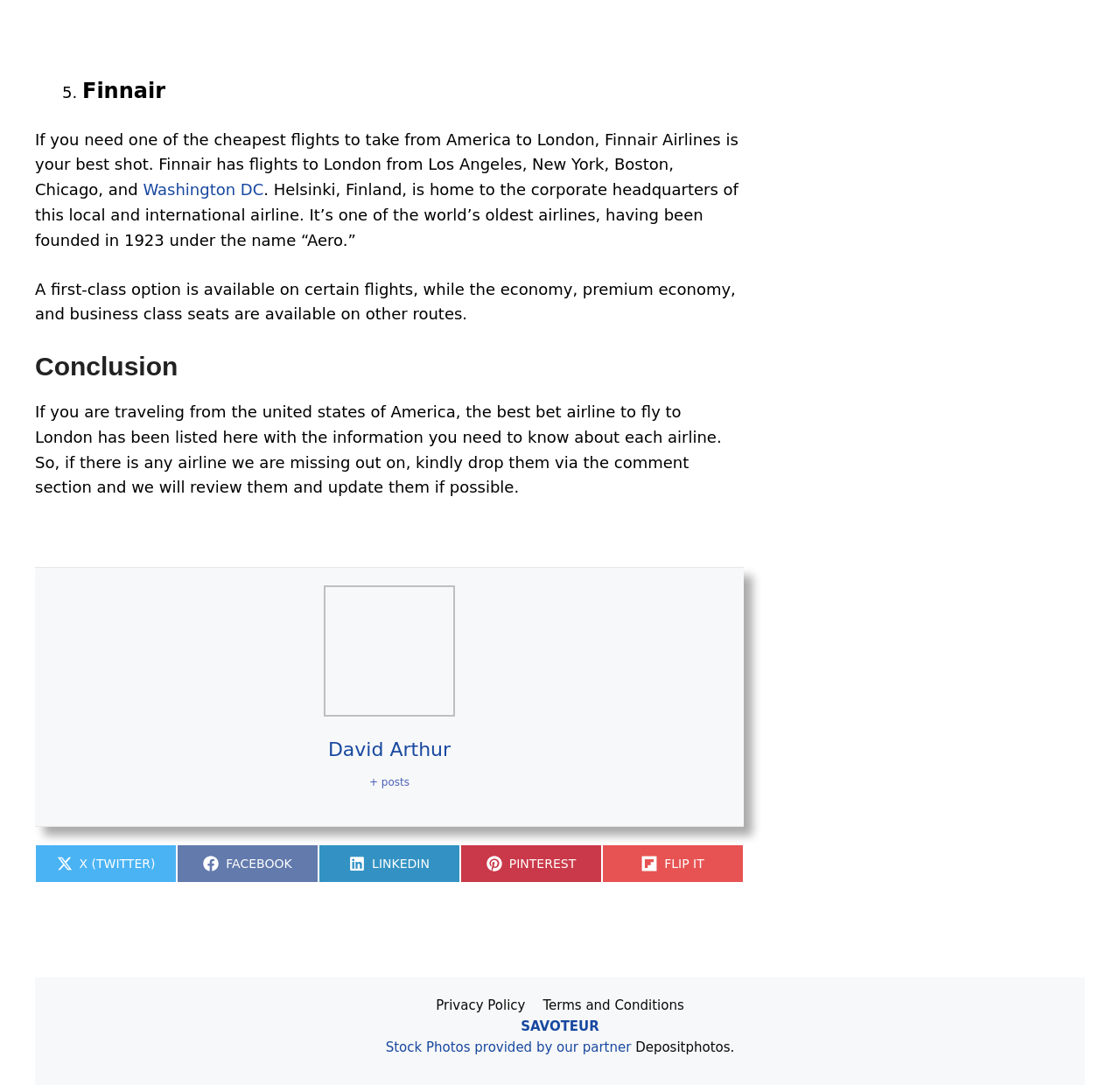What airline is described in the article?
Look at the screenshot and provide an in-depth answer.

The article mentions 'Finnair Airlines' as the best option for cheap flights from America to London, and provides information about its history, routes, and classes of service.